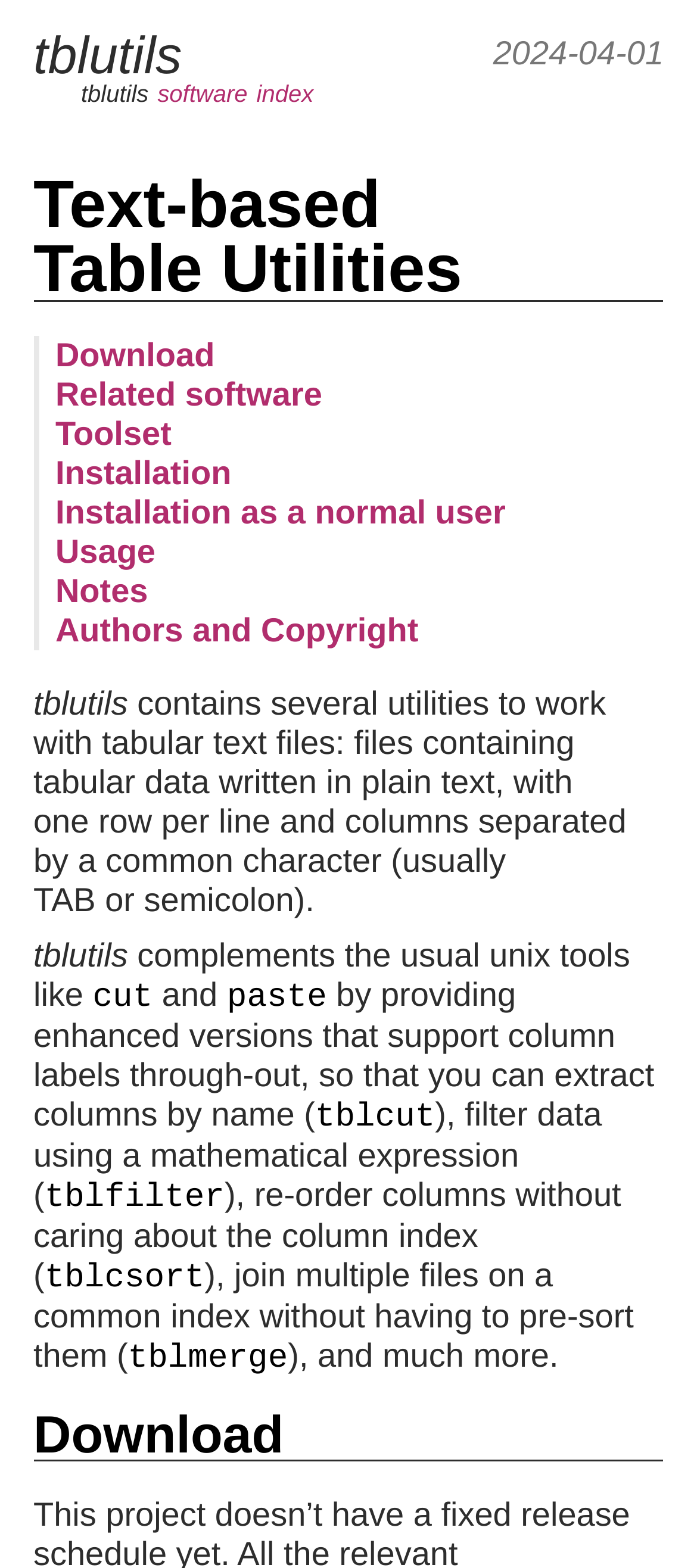How many links are available in the webpage?
Answer the question using a single word or phrase, according to the image.

14